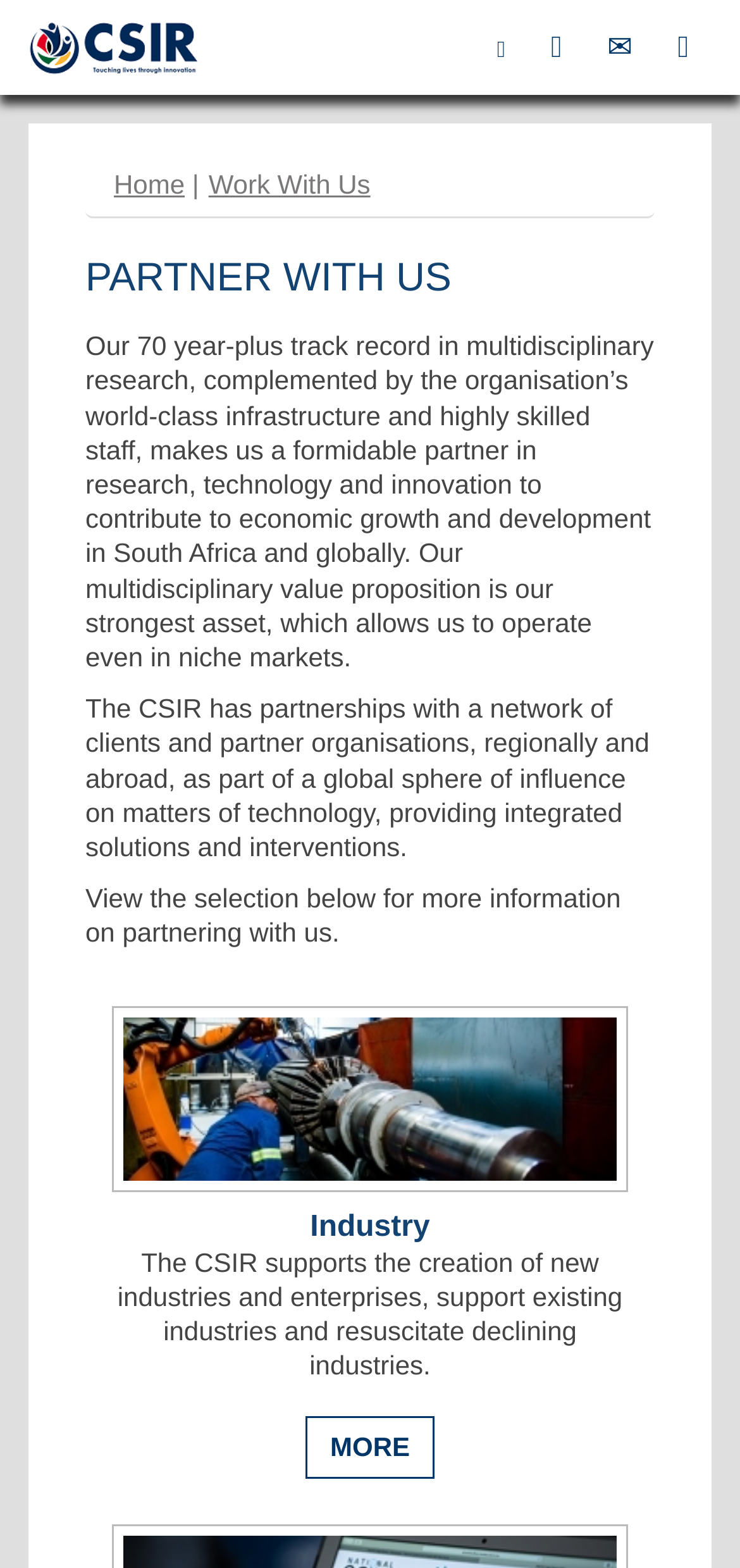Can you identify the bounding box coordinates of the clickable region needed to carry out this instruction: 'Click the 'Work With Us' link'? The coordinates should be four float numbers within the range of 0 to 1, stated as [left, top, right, bottom].

[0.282, 0.108, 0.501, 0.127]